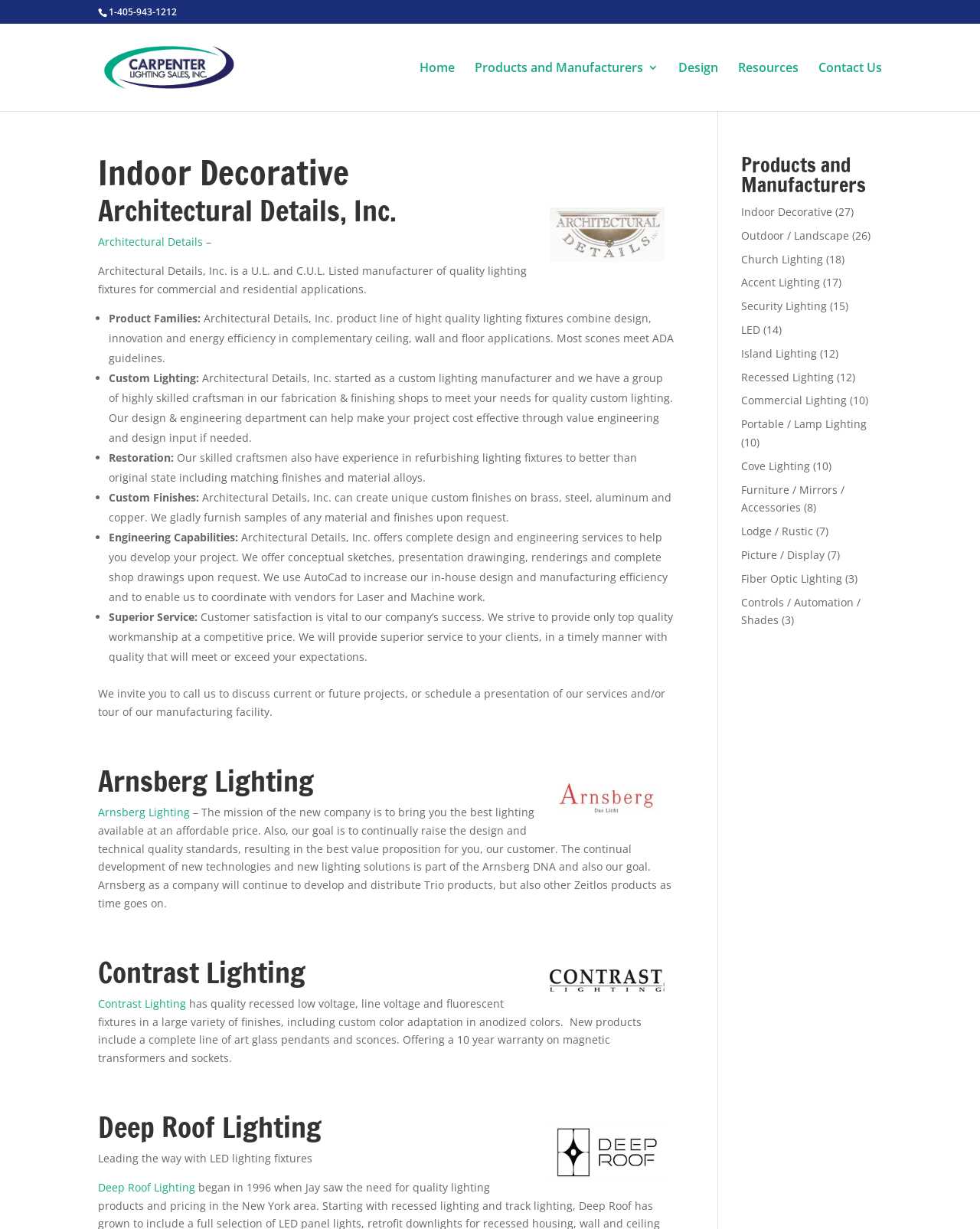Could you find the bounding box coordinates of the clickable area to complete this instruction: "Learn about Architectural Details, Inc."?

[0.561, 0.2, 0.678, 0.211]